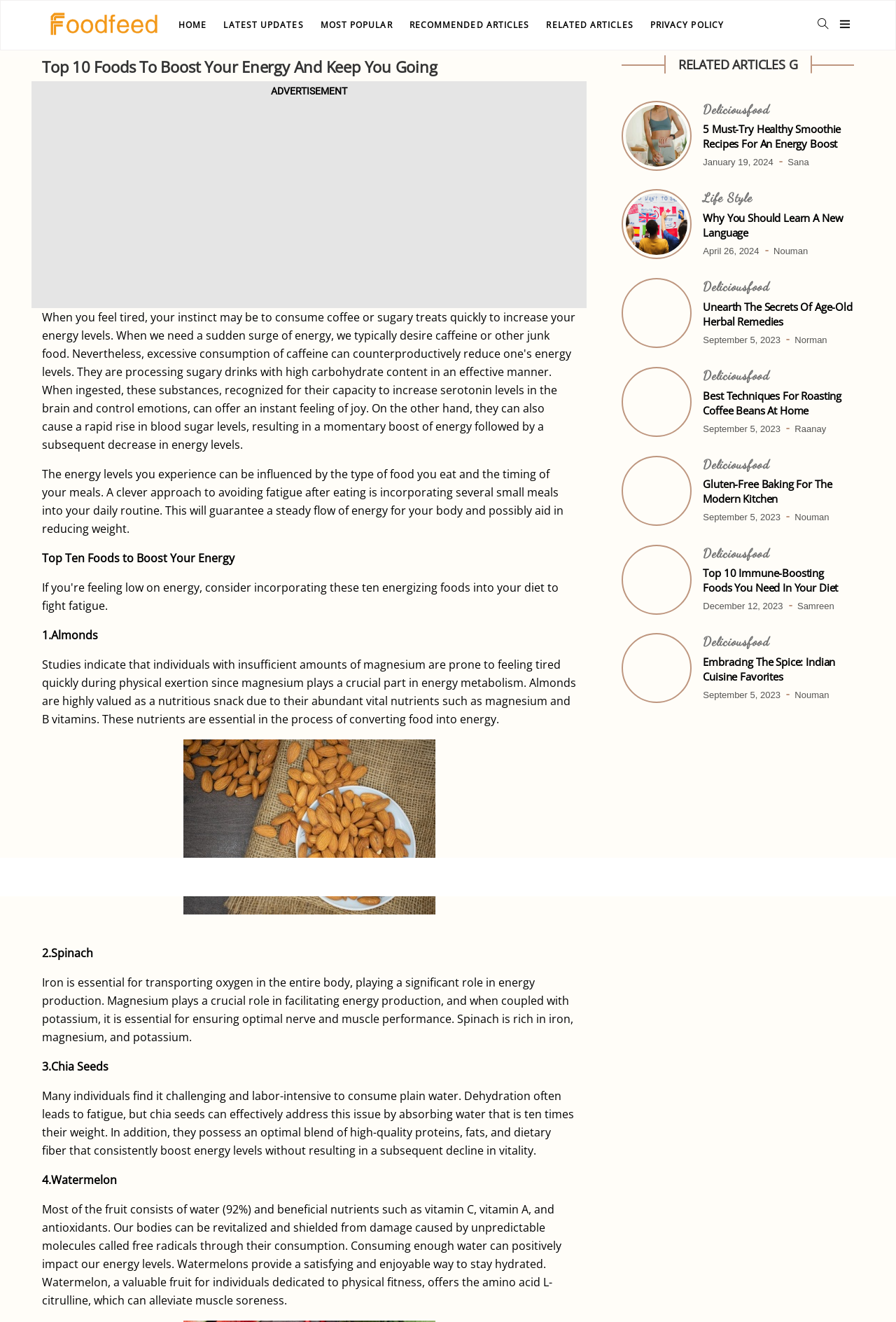How many related articles are listed on the webpage?
Please answer the question with a single word or phrase, referencing the image.

5